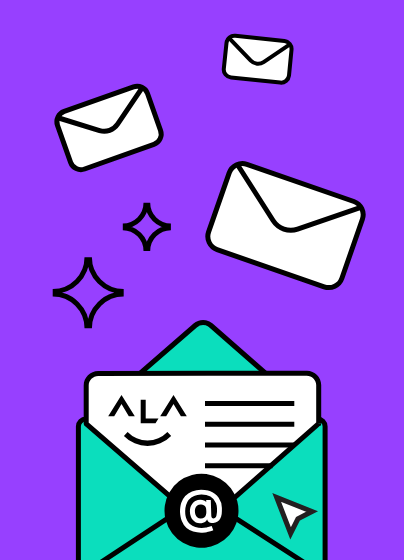Generate an in-depth description of the visual content.

The image features a playful and vibrant design centered on the theme of communication and connection. It showcases an illustrated envelope, colored in teal, with a cheerful face peeking out, symbolizing friendliness and approachability. Surrounding the main envelope are several smaller envelopes, creating a sense of movement and suggesting the idea of messages being sent out or received. The backdrop is a lively purple, enhancing the overall energetic vibe of the image. This visual aligns with the theme emphasized in the adjacent text, inviting viewers to subscribe to a blog for tech articles, further promoting engagement and interaction through email communication.